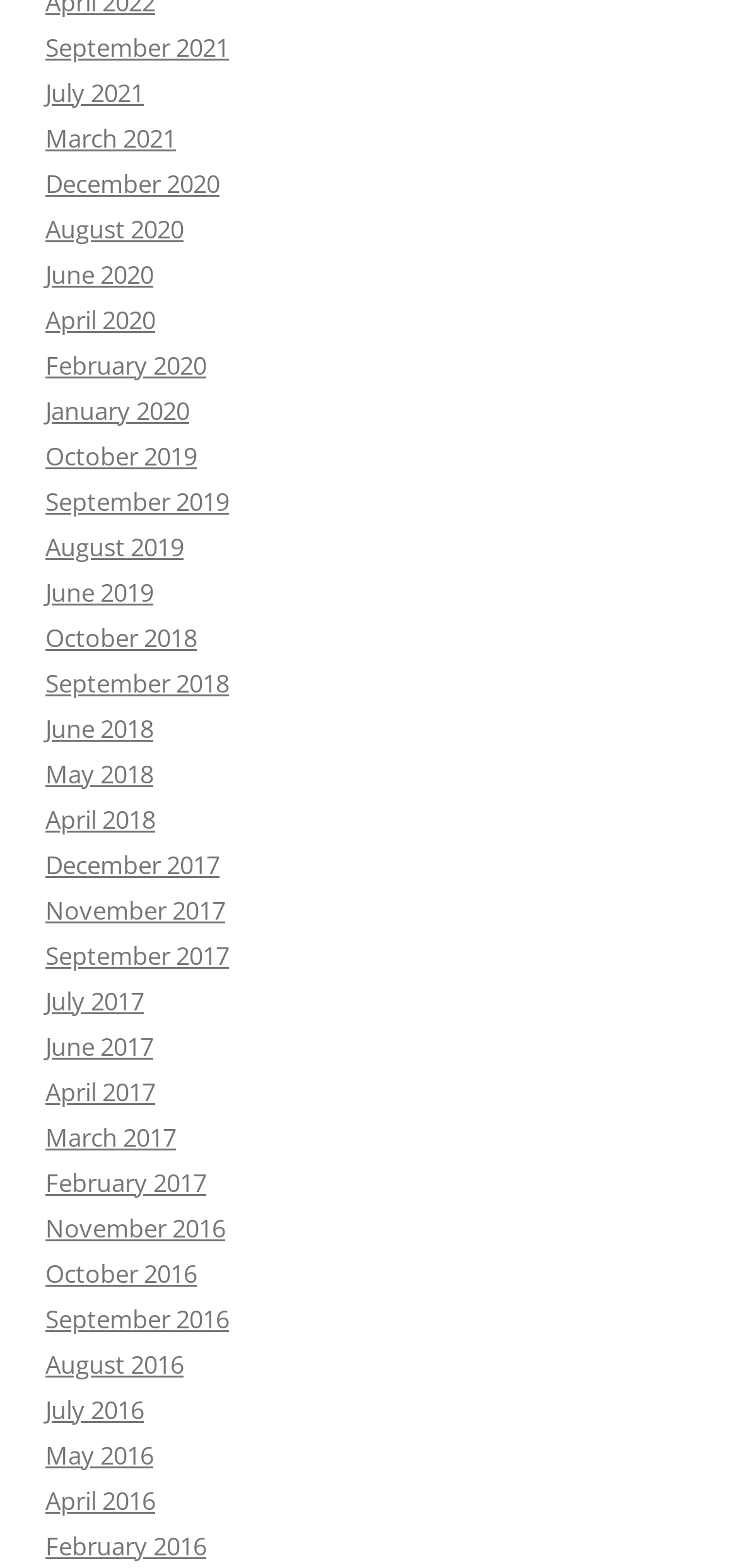What is the most recent month available on this webpage?
Answer briefly with a single word or phrase based on the image.

September 2021